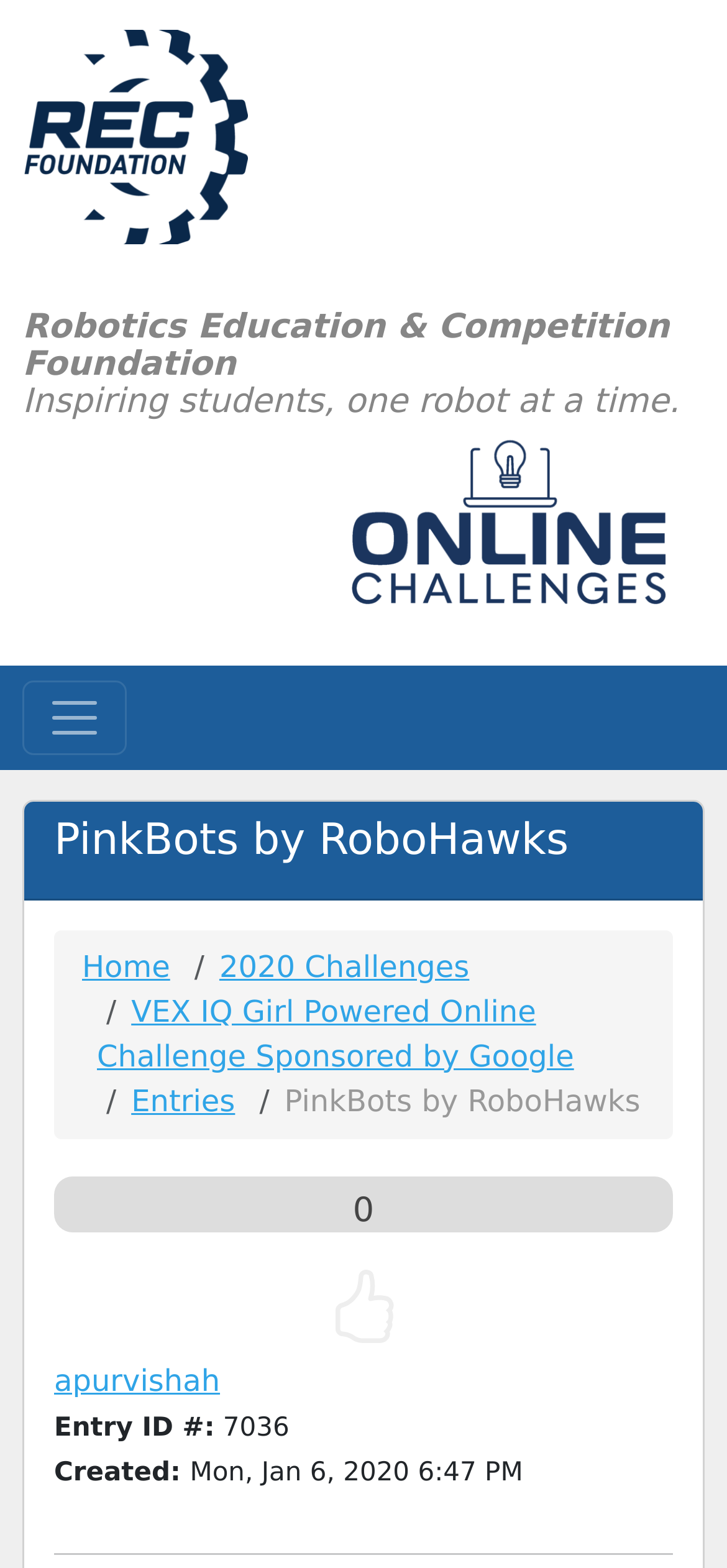Please specify the bounding box coordinates in the format (top-left x, top-left y, bottom-right x, bottom-right y), with values ranging from 0 to 1. Identify the bounding box for the UI component described as follows: 2020 Challenges

[0.302, 0.605, 0.646, 0.628]